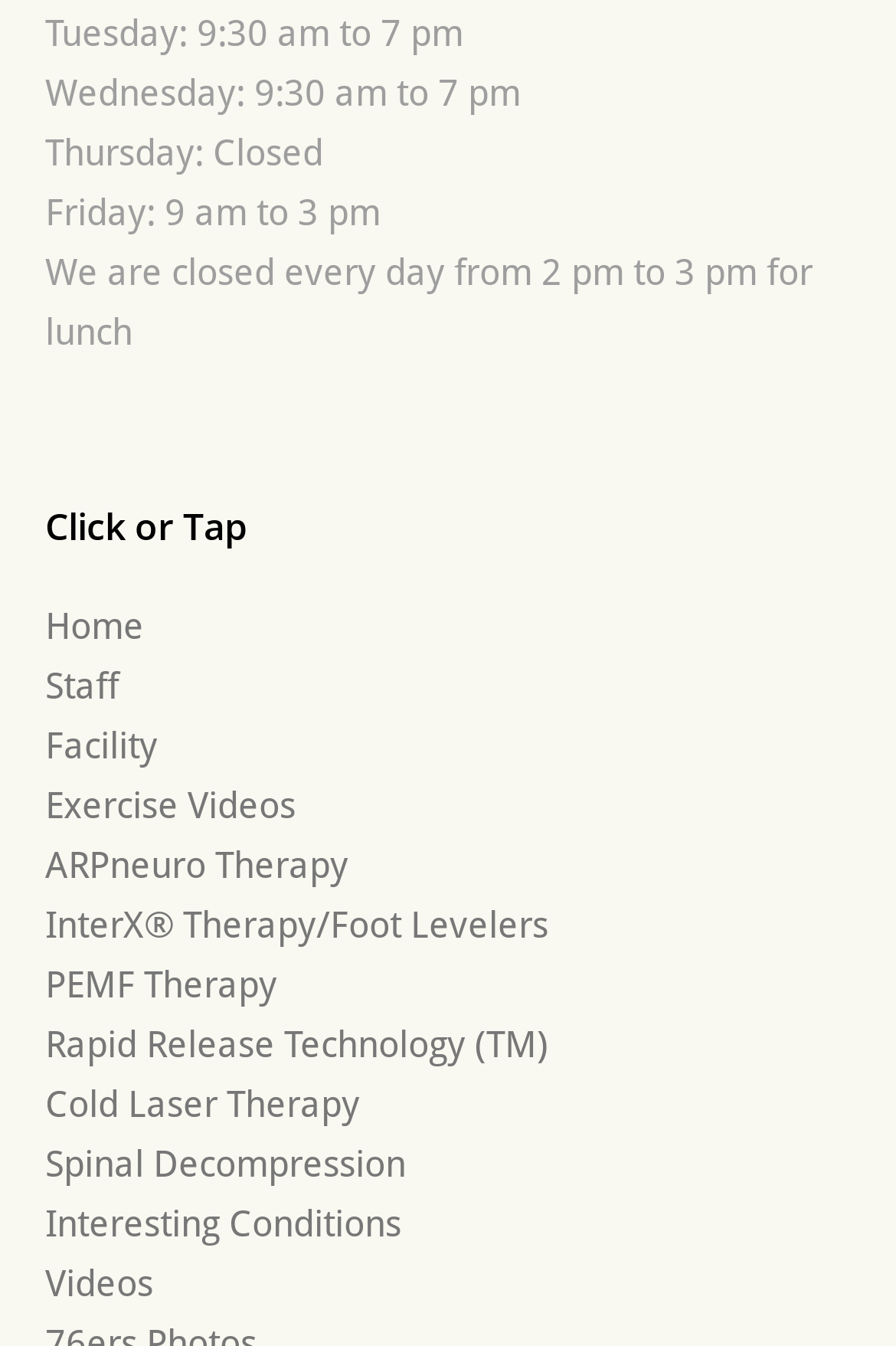Using the provided description a day diet pill, find the bounding box coordinates for the UI element. Provide the coordinates in (top-left x, top-left y, bottom-right x, bottom-right y) format, ensuring all values are between 0 and 1.

None